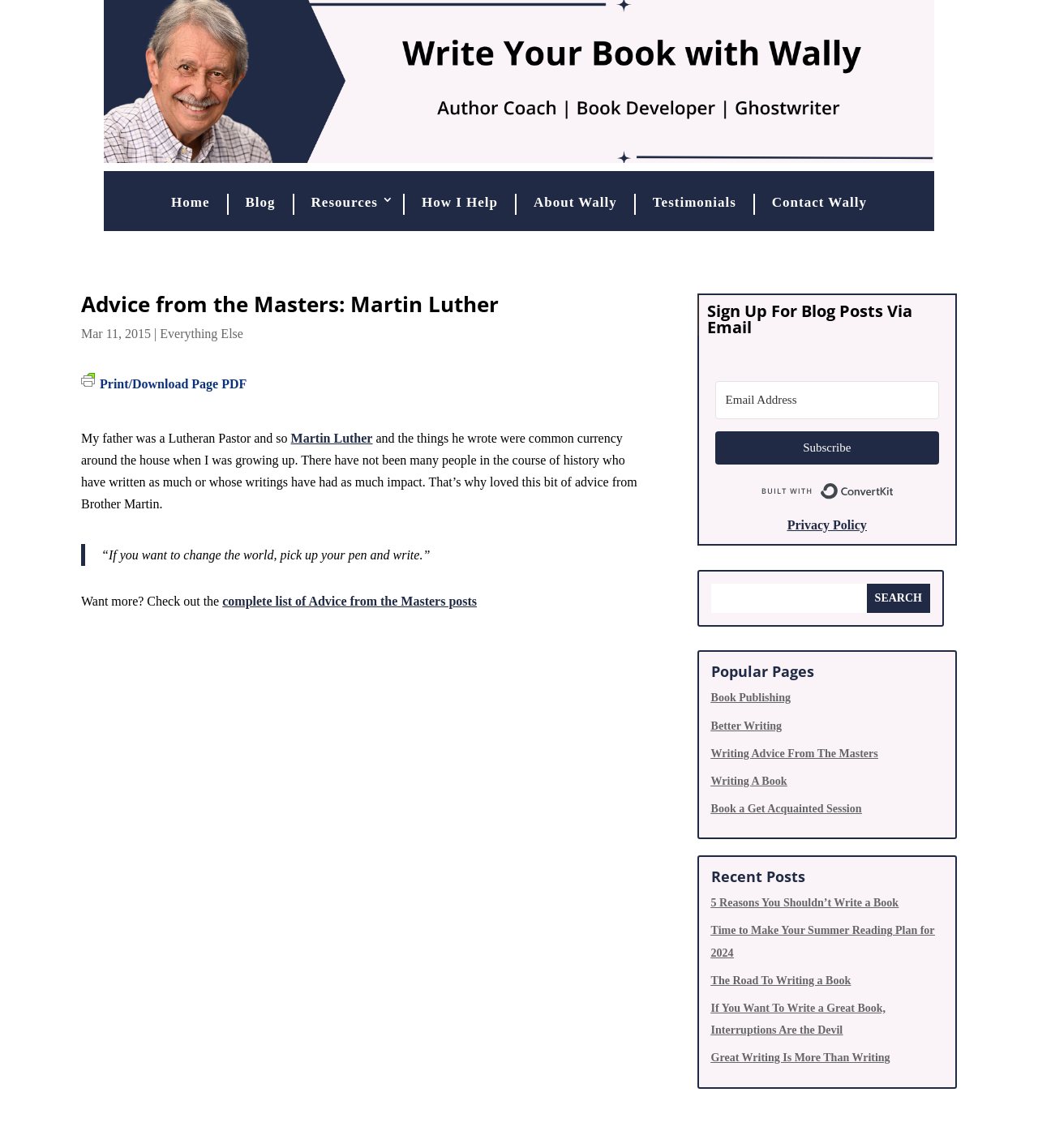Please locate the bounding box coordinates for the element that should be clicked to achieve the following instruction: "Search for a topic". Ensure the coordinates are given as four float numbers between 0 and 1, i.e., [left, top, right, bottom].

[0.835, 0.508, 0.896, 0.534]